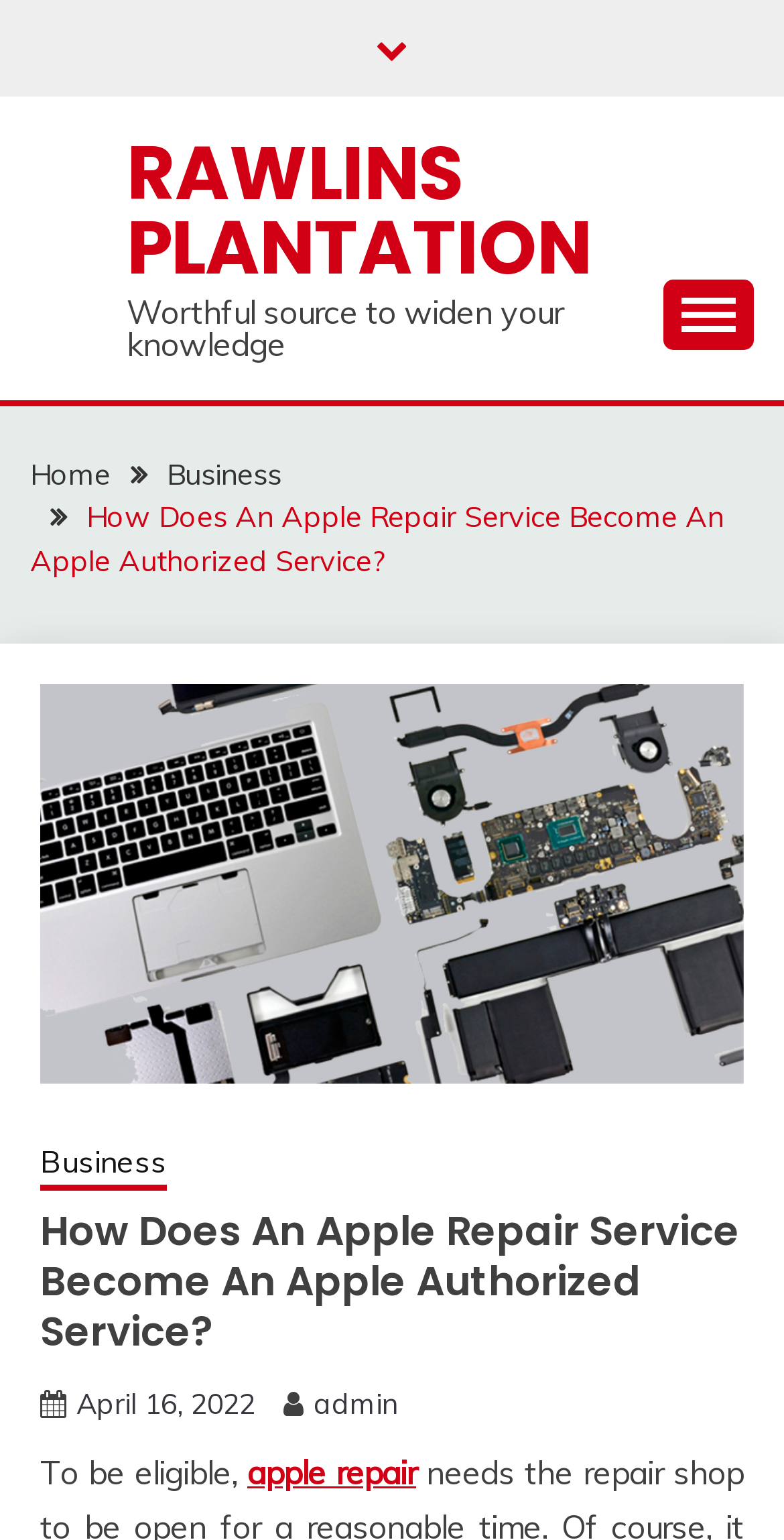Use a single word or phrase to answer this question: 
What is the date mentioned in the article?

April 16, 2022